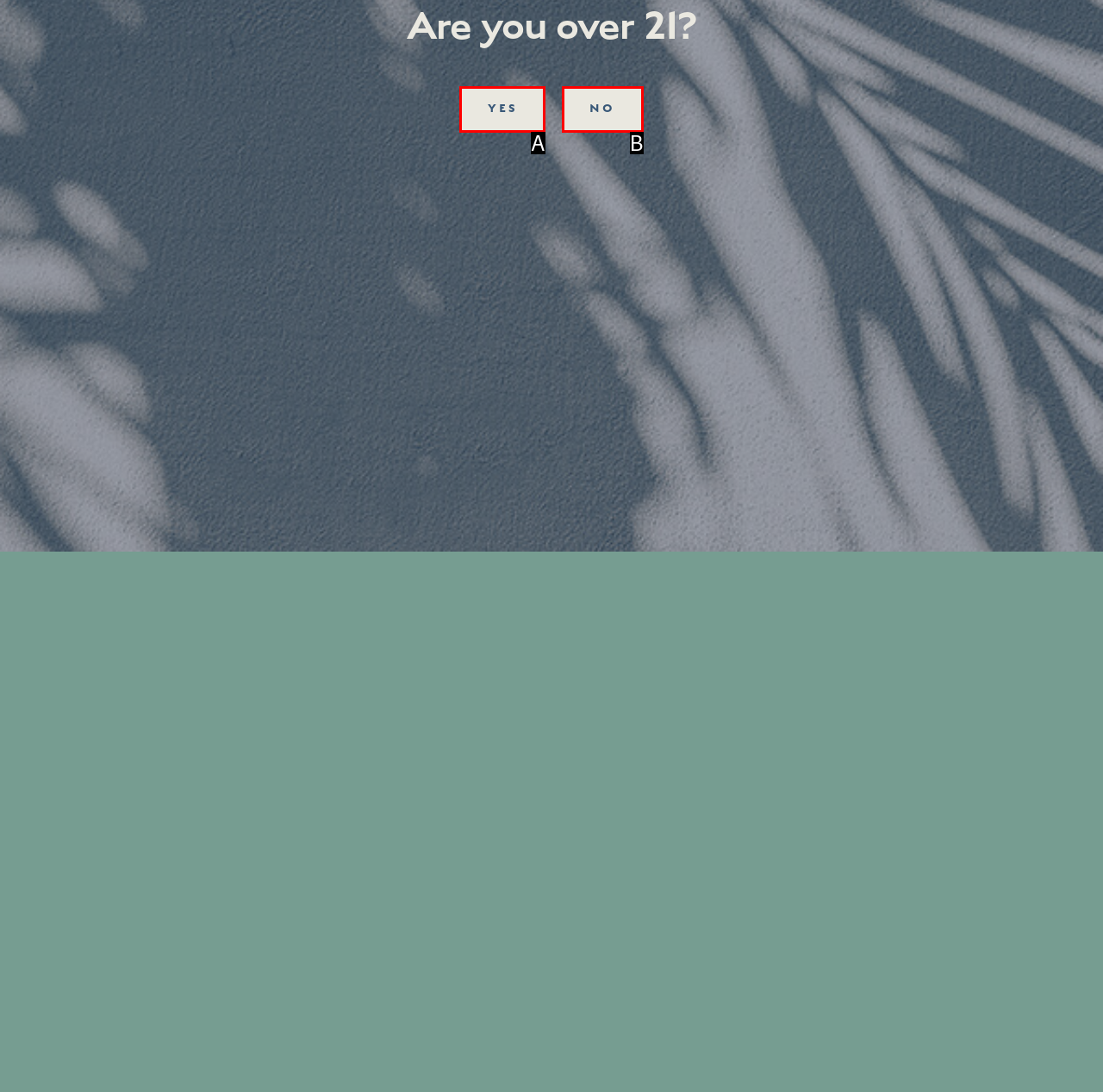Match the following description to a UI element: No
Provide the letter of the matching option directly.

B